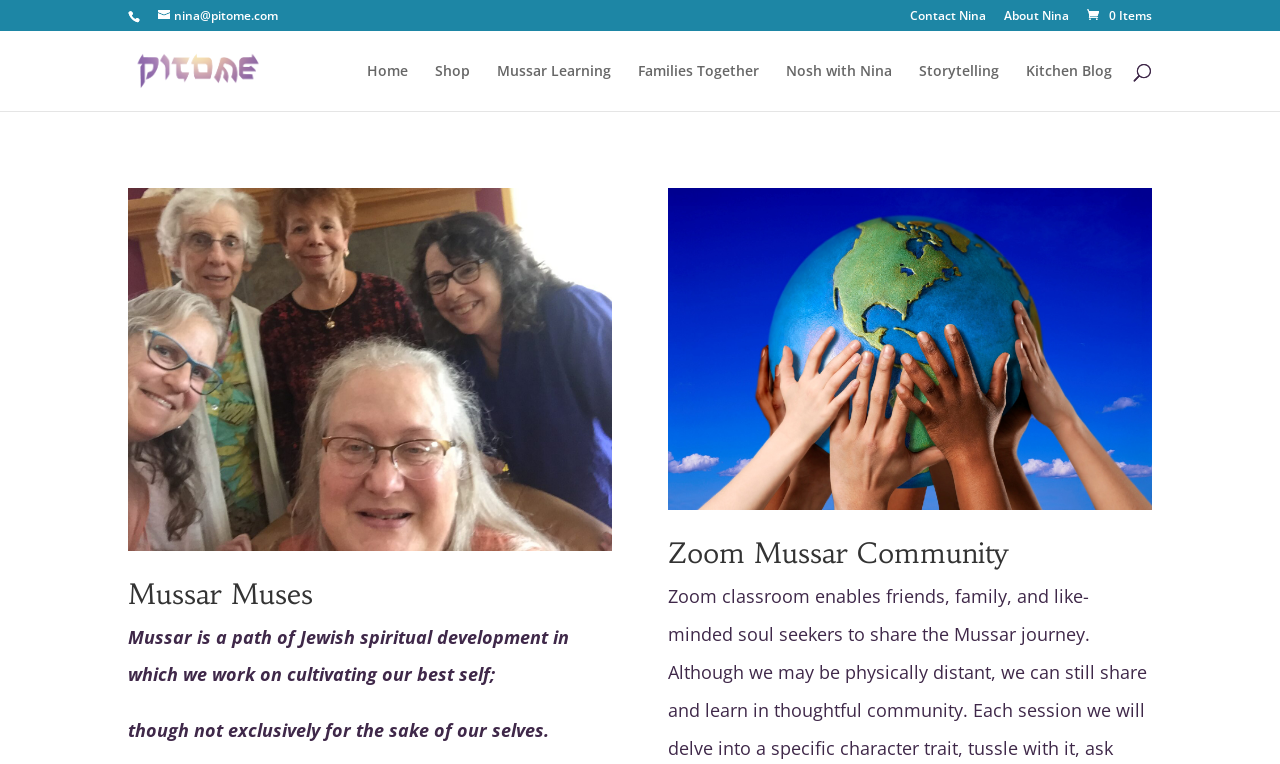What is the name of the community?
Provide a one-word or short-phrase answer based on the image.

Zoom Mussar Community